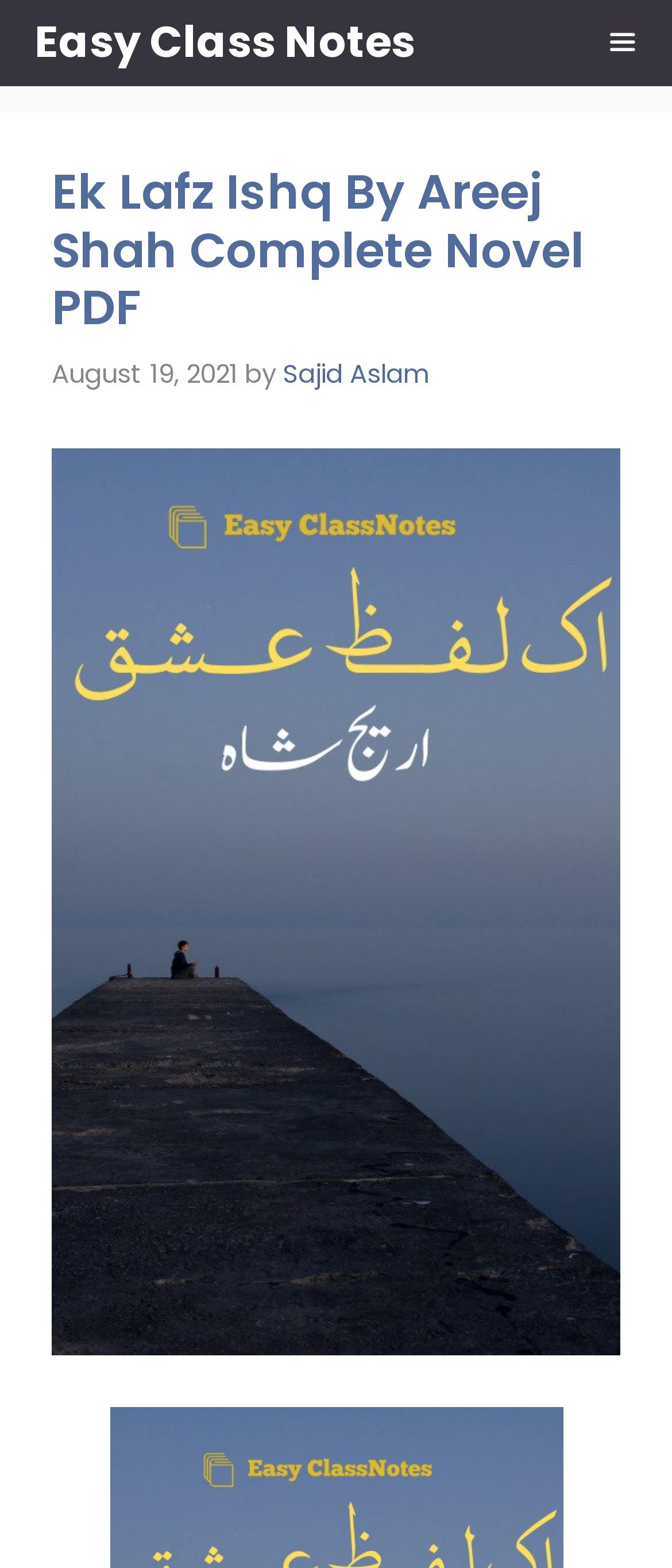Utilize the information from the image to answer the question in detail:
When was the novel published?

I found the answer by looking at the time element which contains the text 'August 19, 2021'. This element is a child of the HeaderAsNonLandmark element, and it indicates the publication date of the novel.